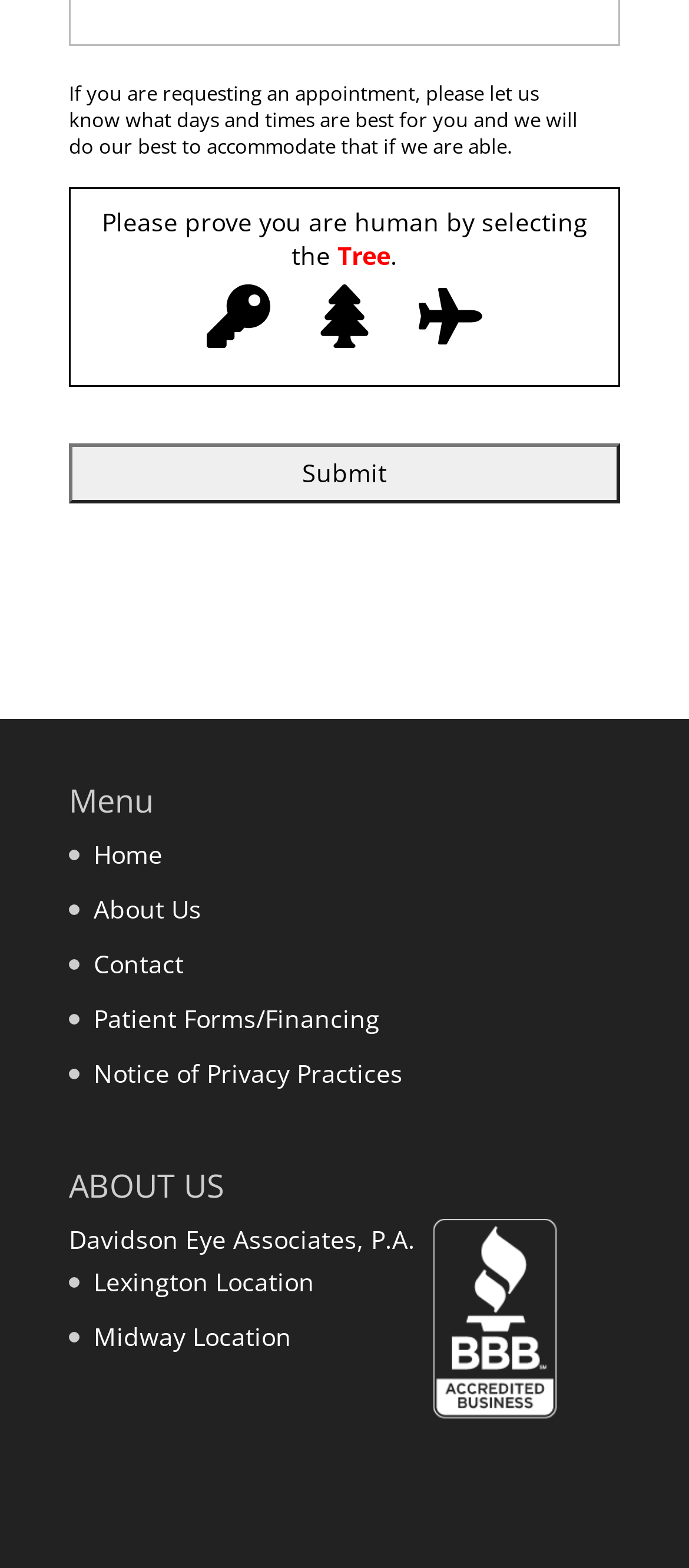Determine the bounding box coordinates of the clickable element to complete this instruction: "View Lexington Location". Provide the coordinates in the format of four float numbers between 0 and 1, [left, top, right, bottom].

[0.136, 0.807, 0.456, 0.828]